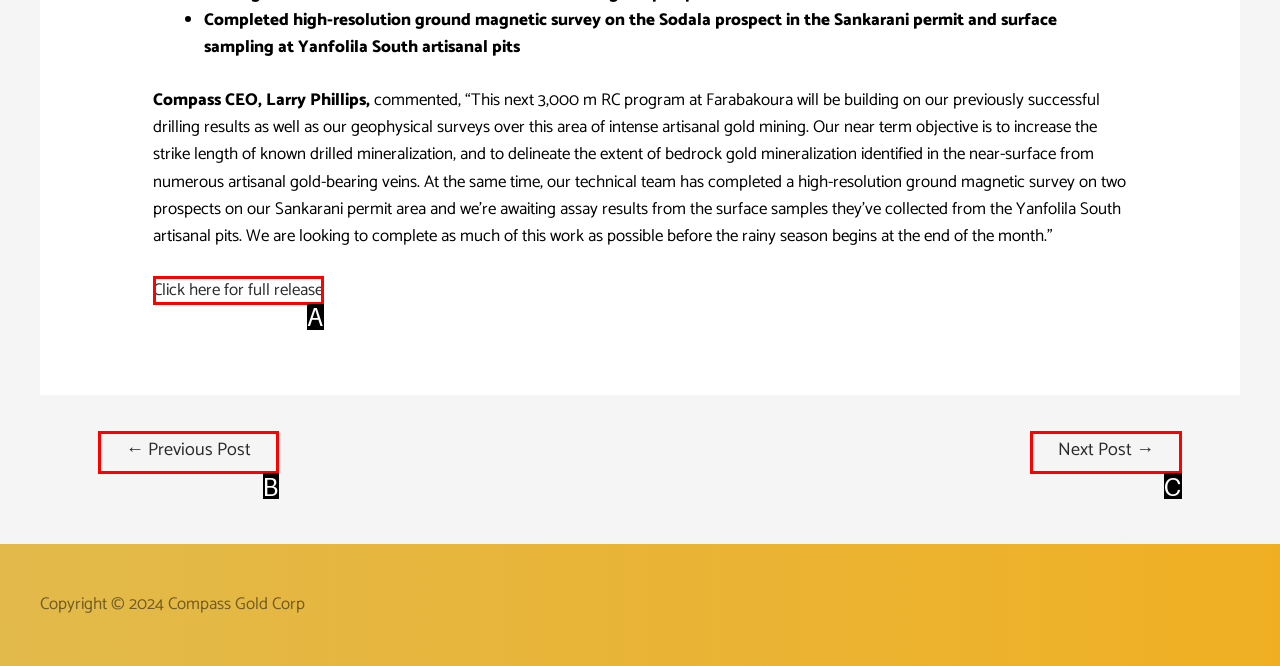Identify the UI element that best fits the description: Click here for full release
Respond with the letter representing the correct option.

A